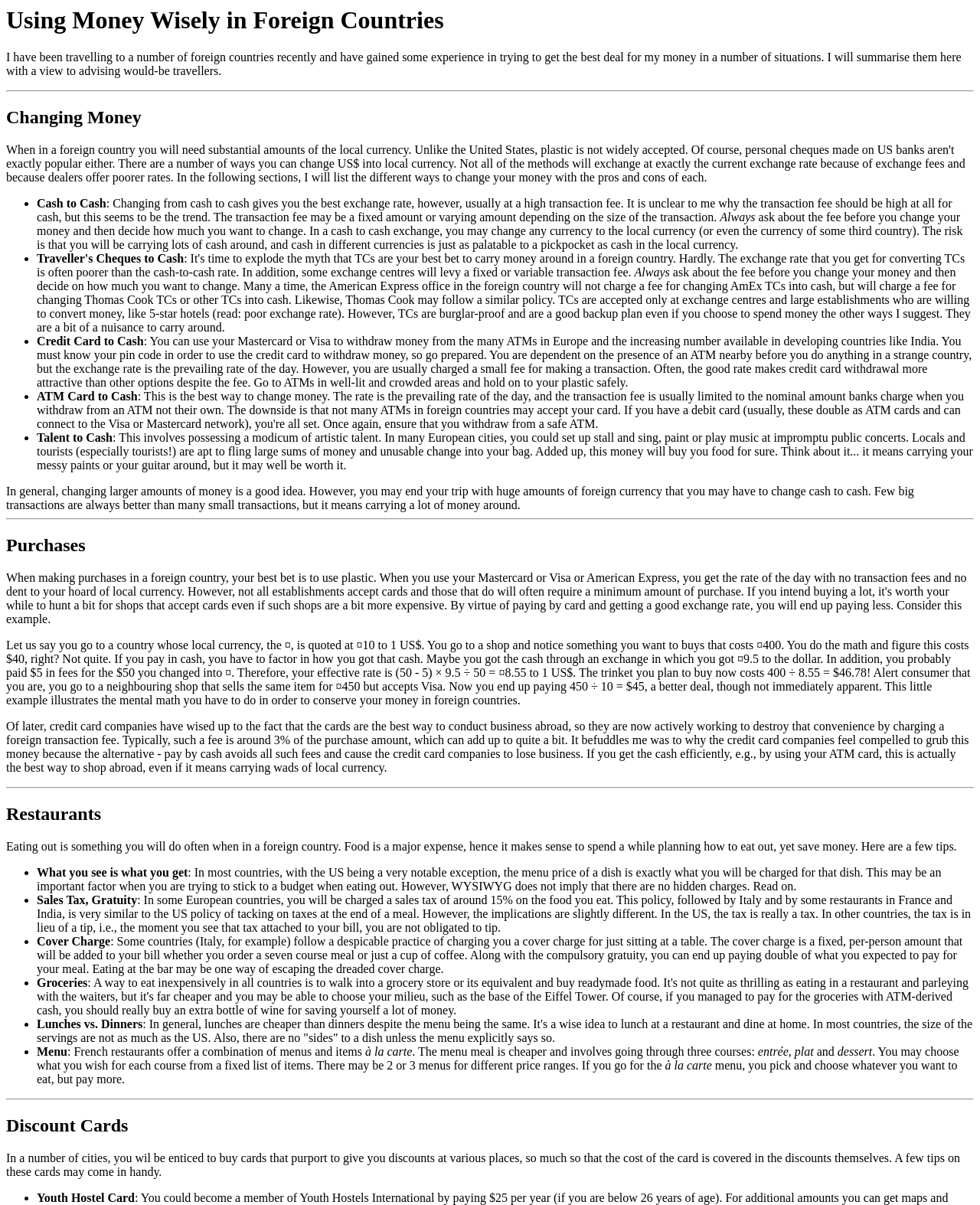Why is it better to pay by cash when shopping abroad?
Look at the image and provide a short answer using one word or a phrase.

Avoids foreign transaction fee